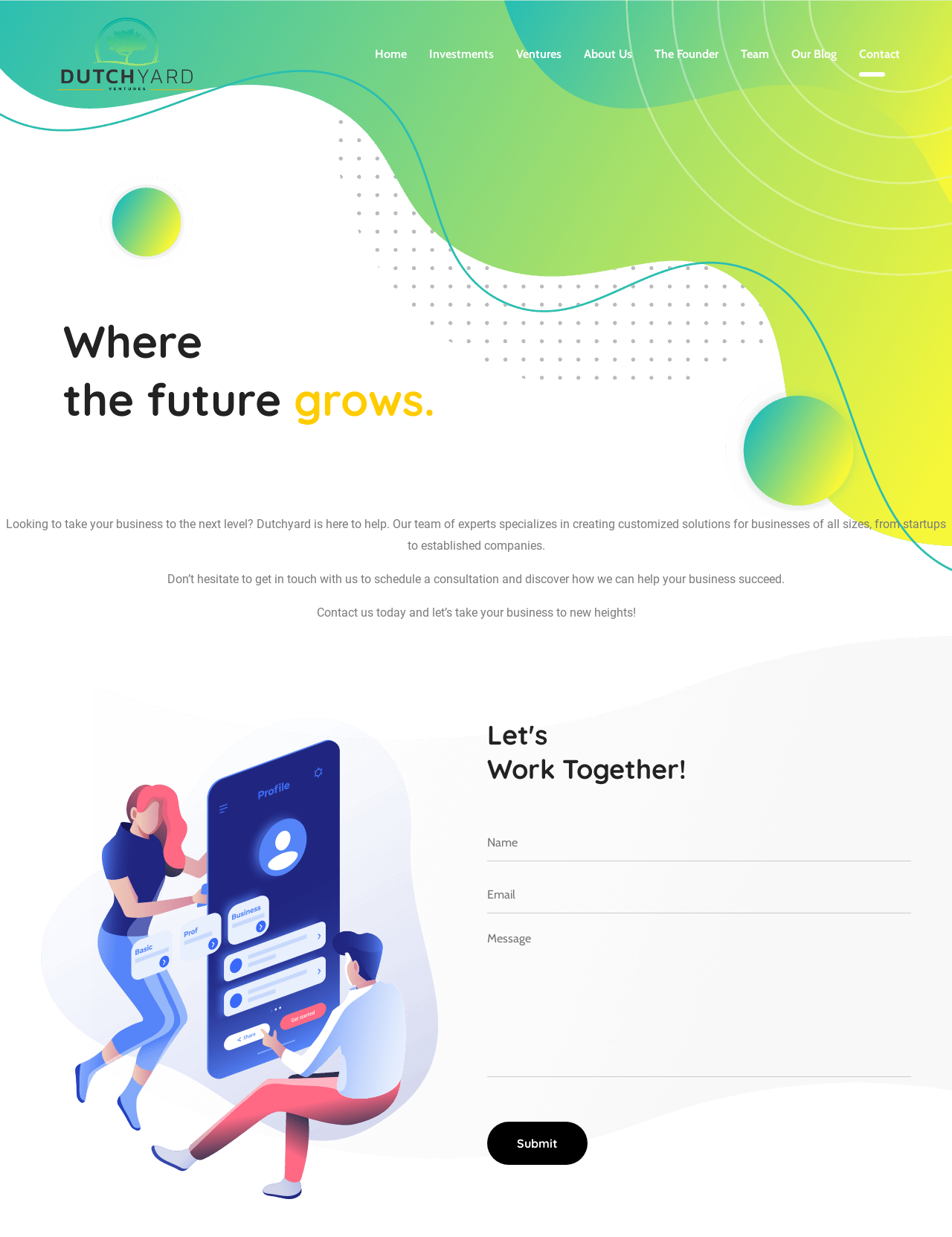What is the purpose of Dutchyard?
From the image, provide a succinct answer in one word or a short phrase.

Help businesses